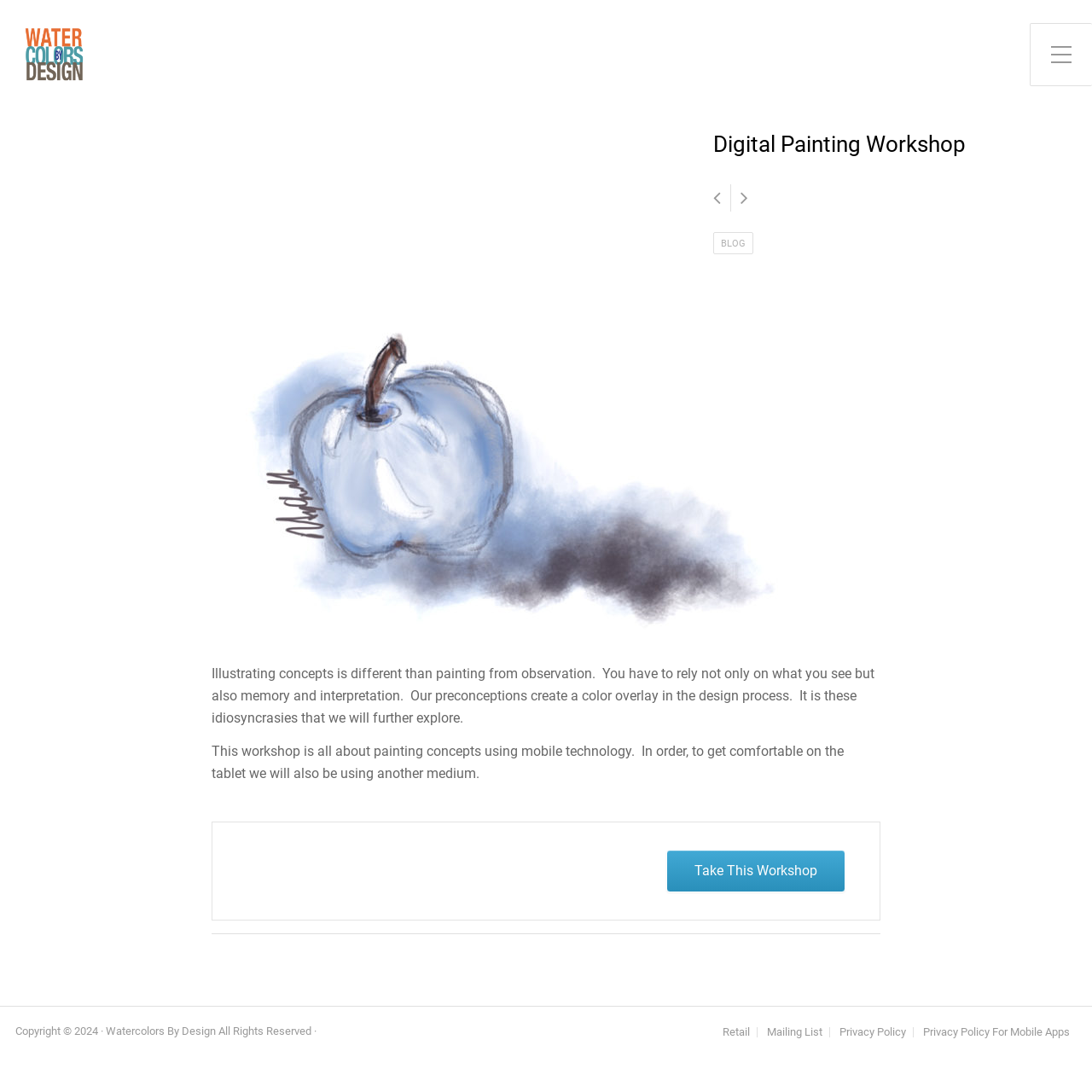Using the provided element description: "Privacy Policy For Mobile Apps", determine the bounding box coordinates of the corresponding UI element in the screenshot.

[0.839, 0.94, 0.986, 0.95]